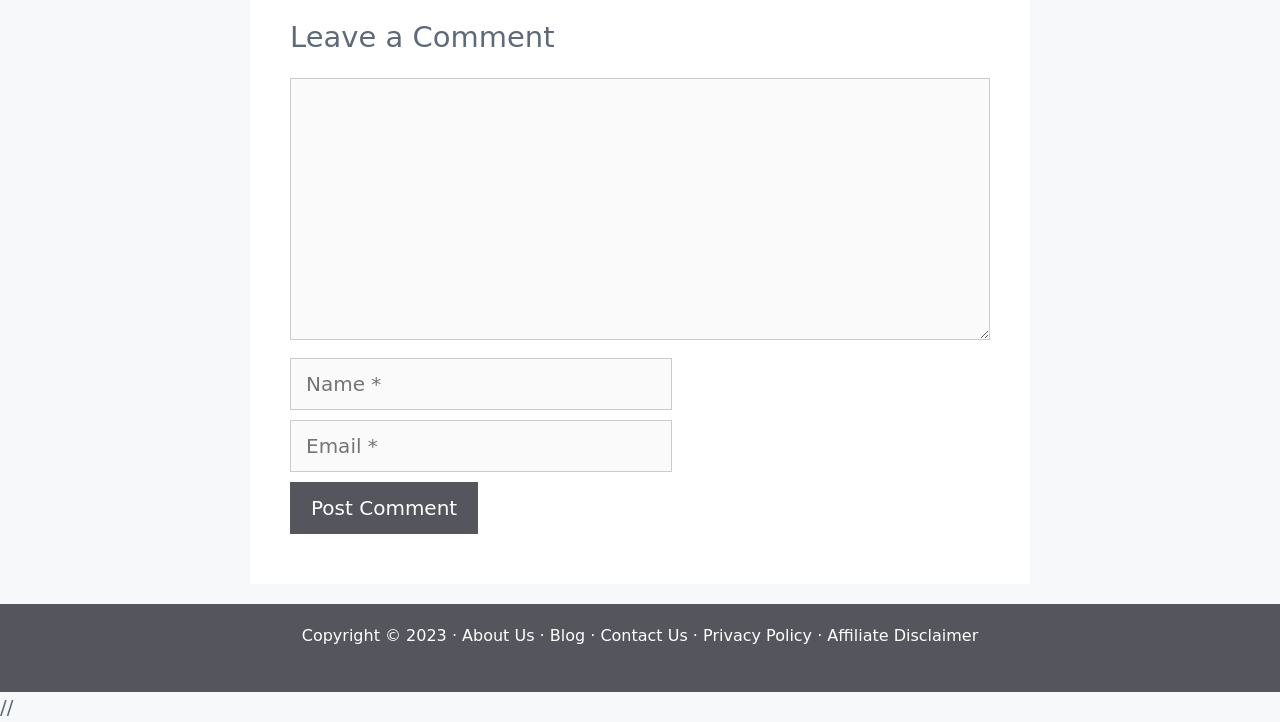Identify the bounding box coordinates of the clickable region to carry out the given instruction: "leave a comment".

[0.227, 0.028, 0.773, 0.081]